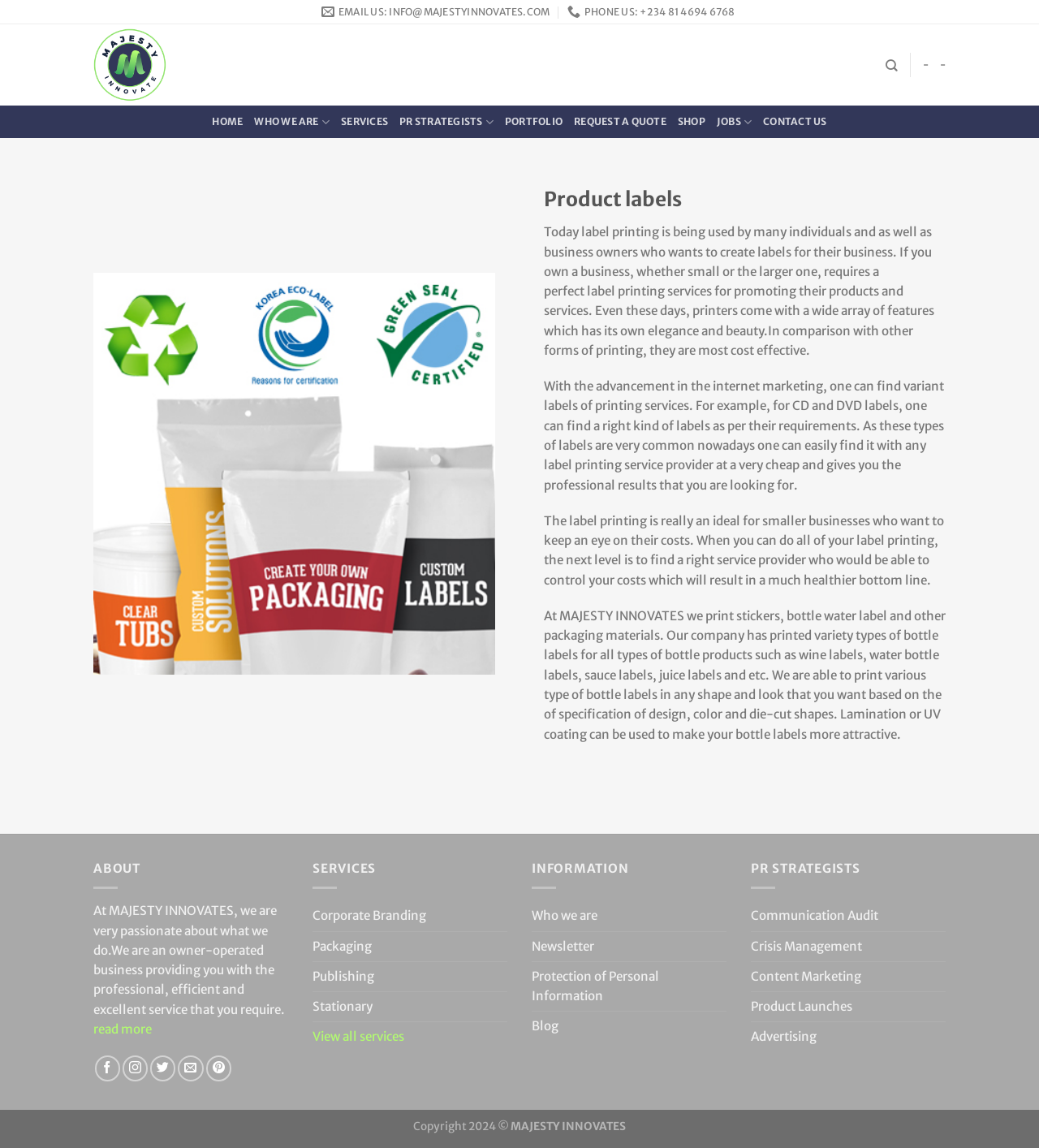Please study the image and answer the question comprehensively:
What is the company name?

The company name can be found in the top-left corner of the webpage, where the logo is located. It is also mentioned in the footer section of the webpage, along with the copyright information.